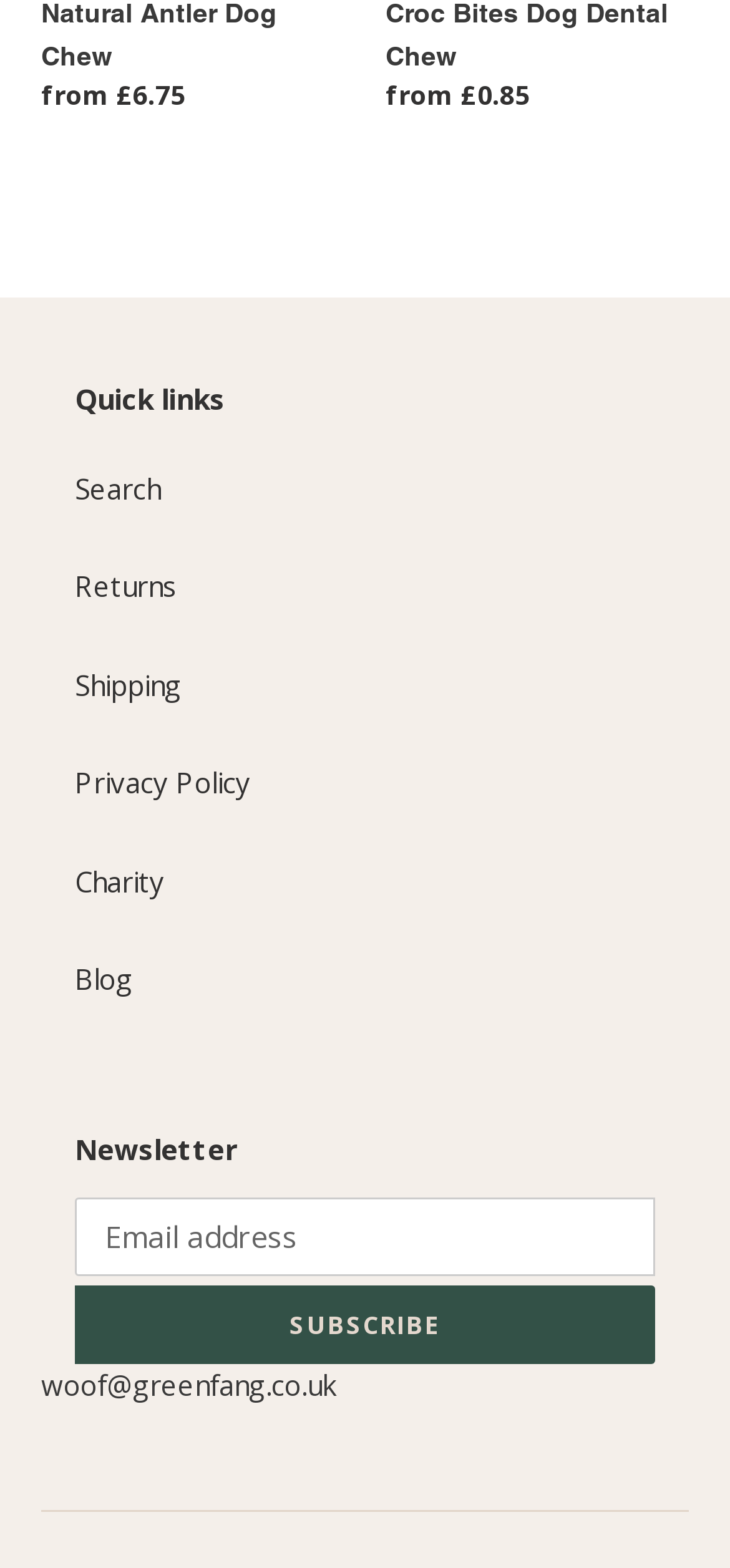What can be done with the email address textbox?
Please give a detailed and elaborate answer to the question based on the image.

The webpage provides a textbox for entering an email address, which is required, and a 'SUBSCRIBE' button, indicating that the purpose of the textbox is to subscribe to a newsletter.